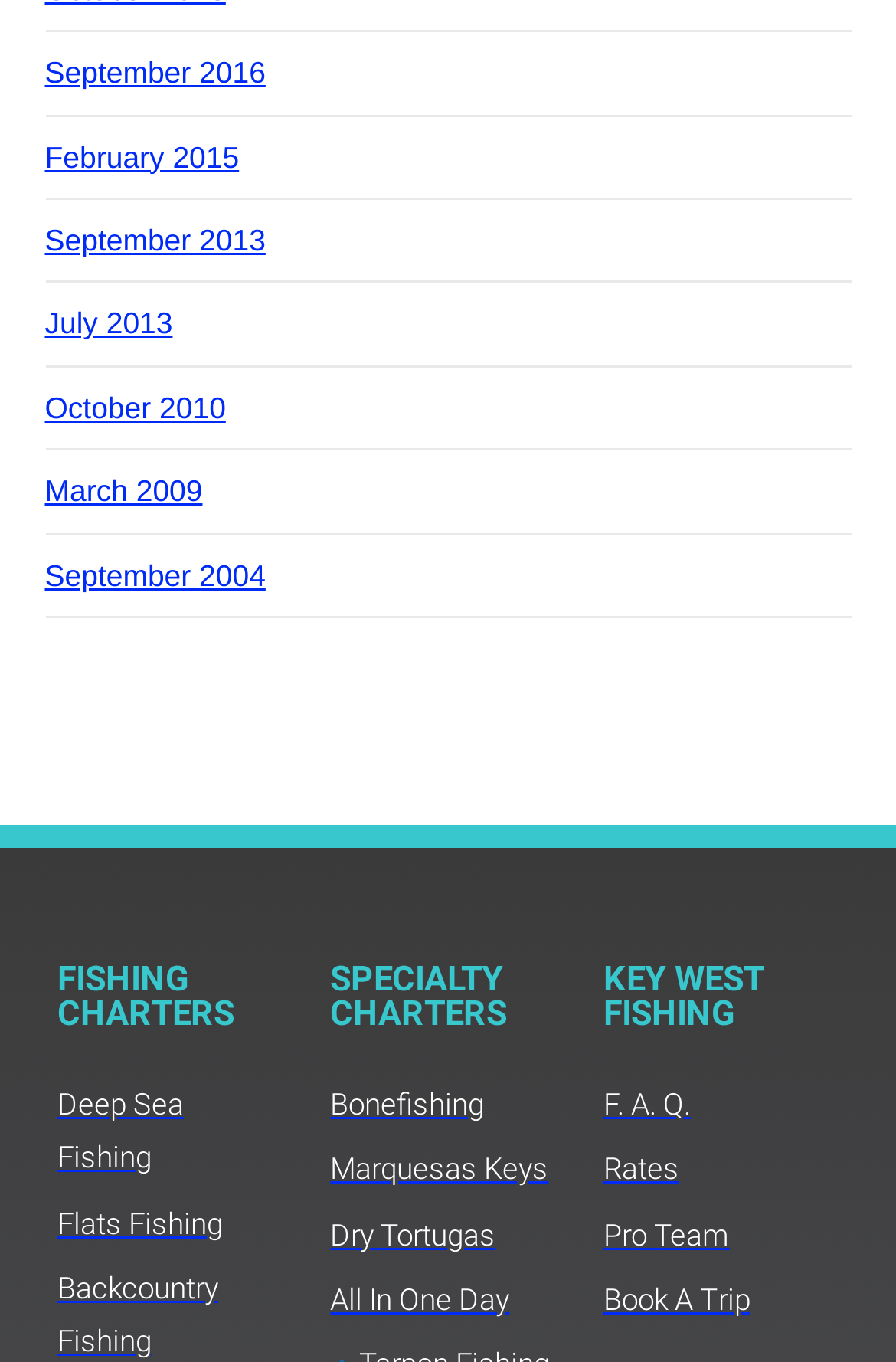Find the bounding box coordinates for the area that must be clicked to perform this action: "Explore Bonefishing charters".

[0.369, 0.791, 0.622, 0.831]